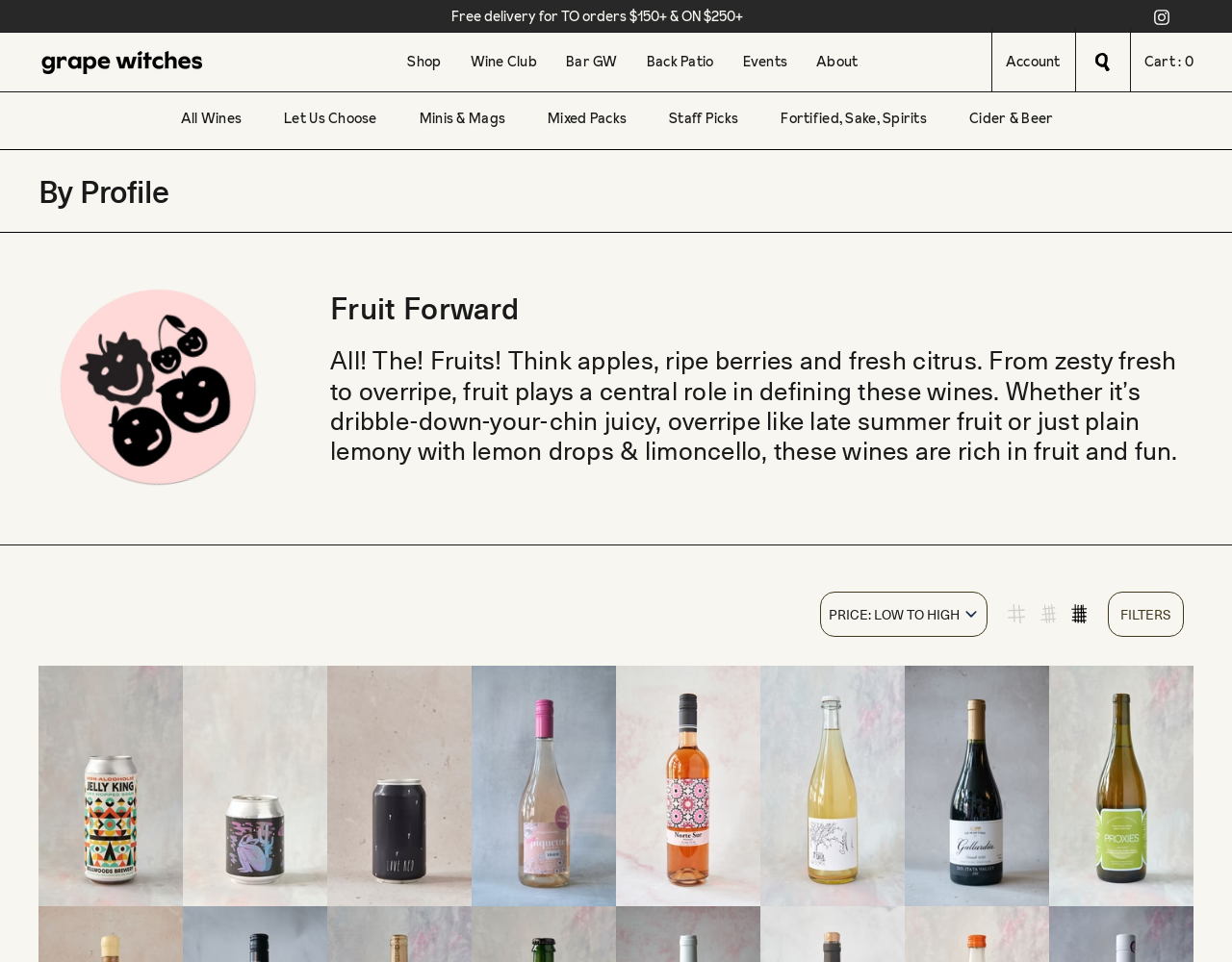What is the purpose of the 'FILTERS' button?
Provide a short answer using one word or a brief phrase based on the image.

To filter products